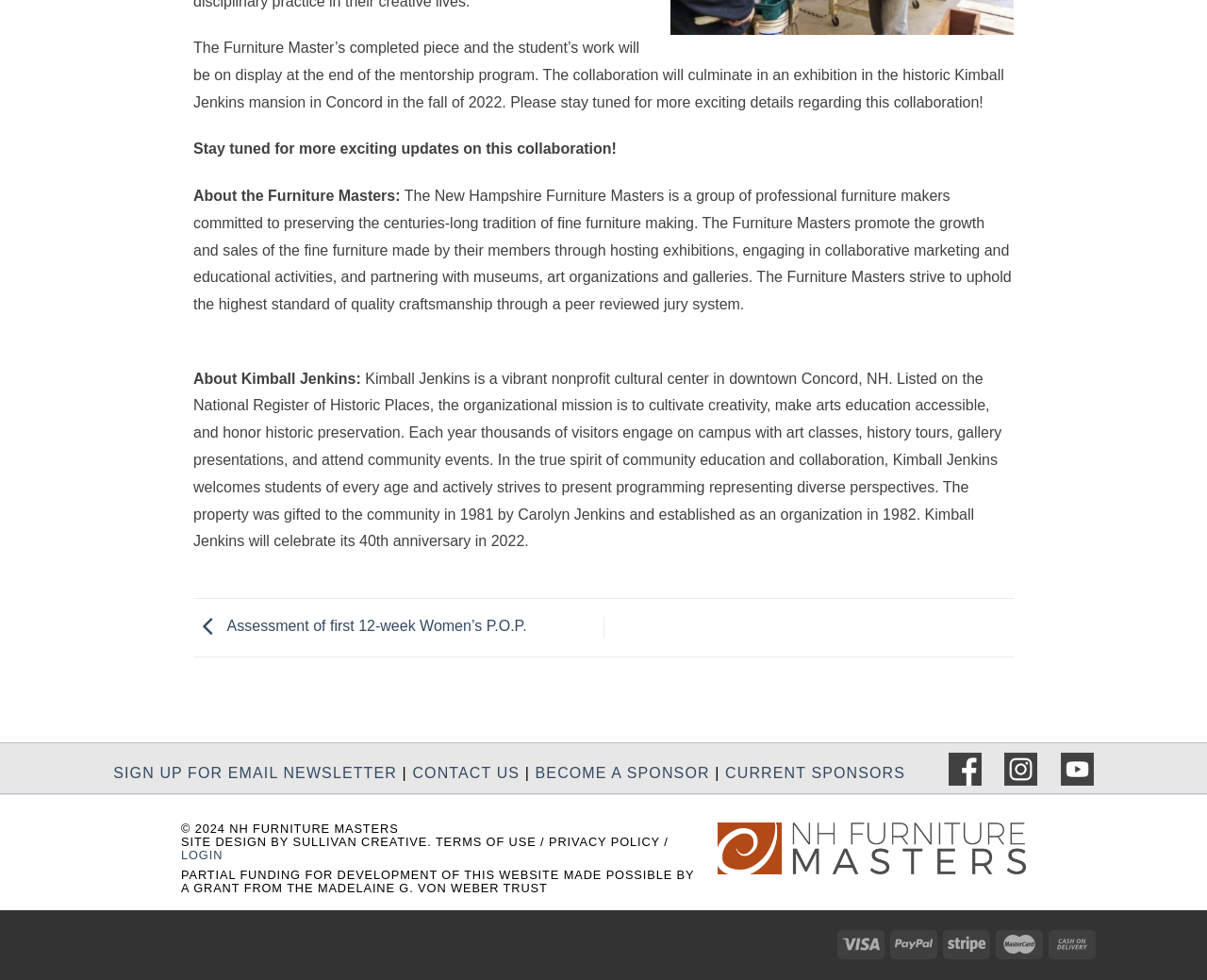Locate the bounding box of the UI element described in the following text: "LOGIN".

[0.15, 0.865, 0.185, 0.88]